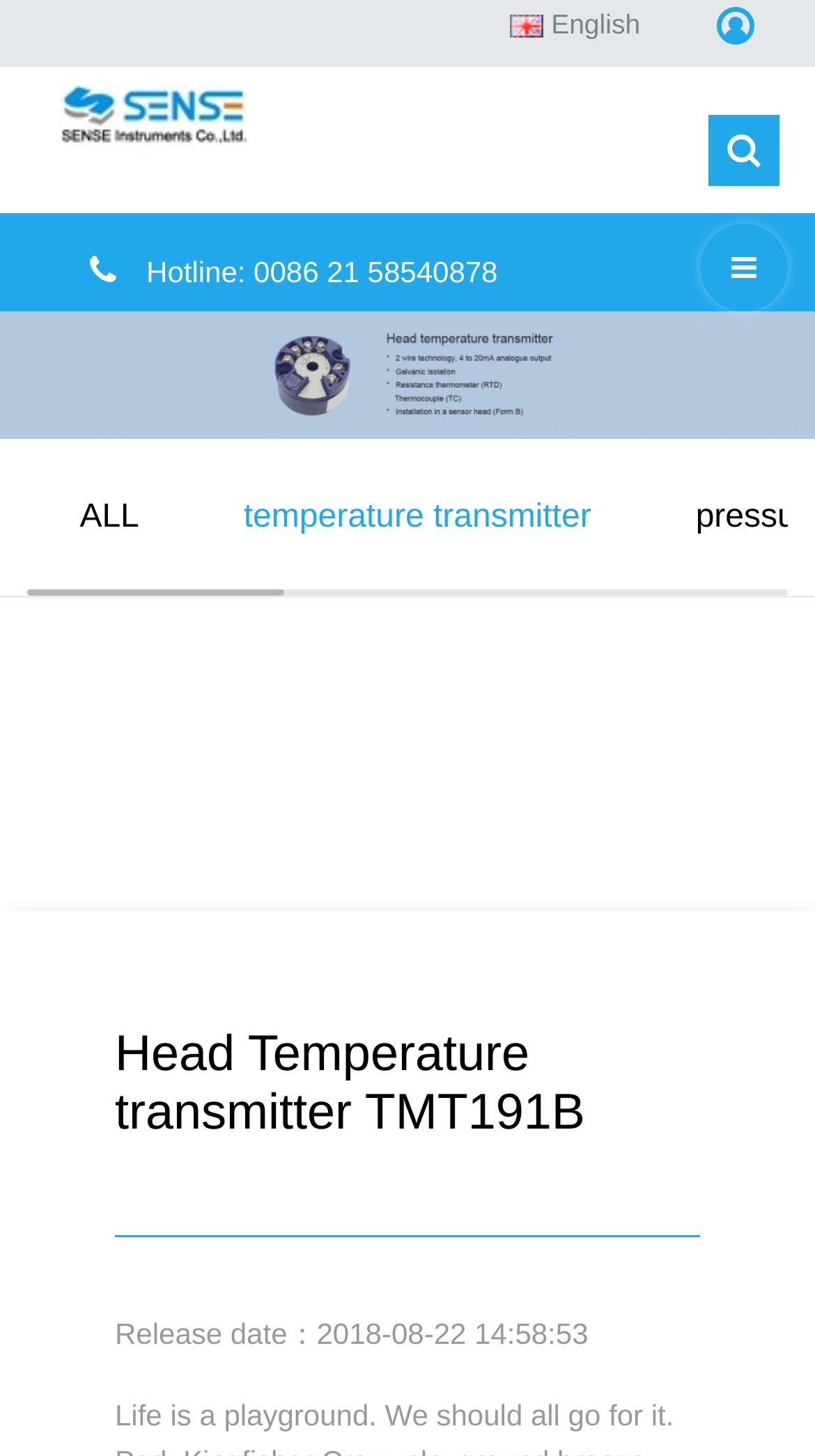Find the bounding box of the element with the following description: "English". The coordinates must be four float numbers between 0 and 1, formatted as [left, top, right, bottom].

[0.626, 0.003, 0.851, 0.032]